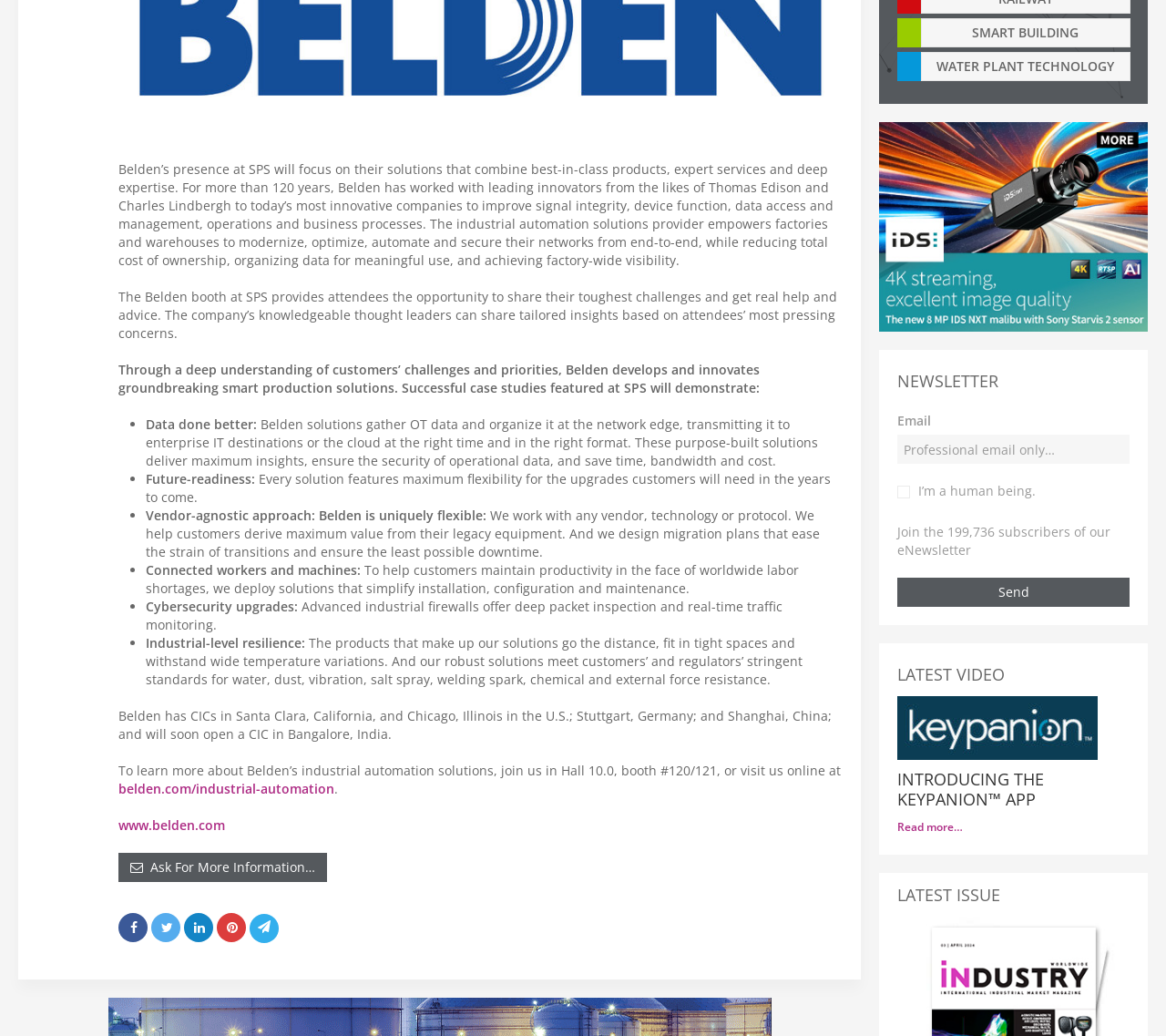Predict the bounding box of the UI element based on this description: "Send".

[0.77, 0.558, 0.969, 0.586]